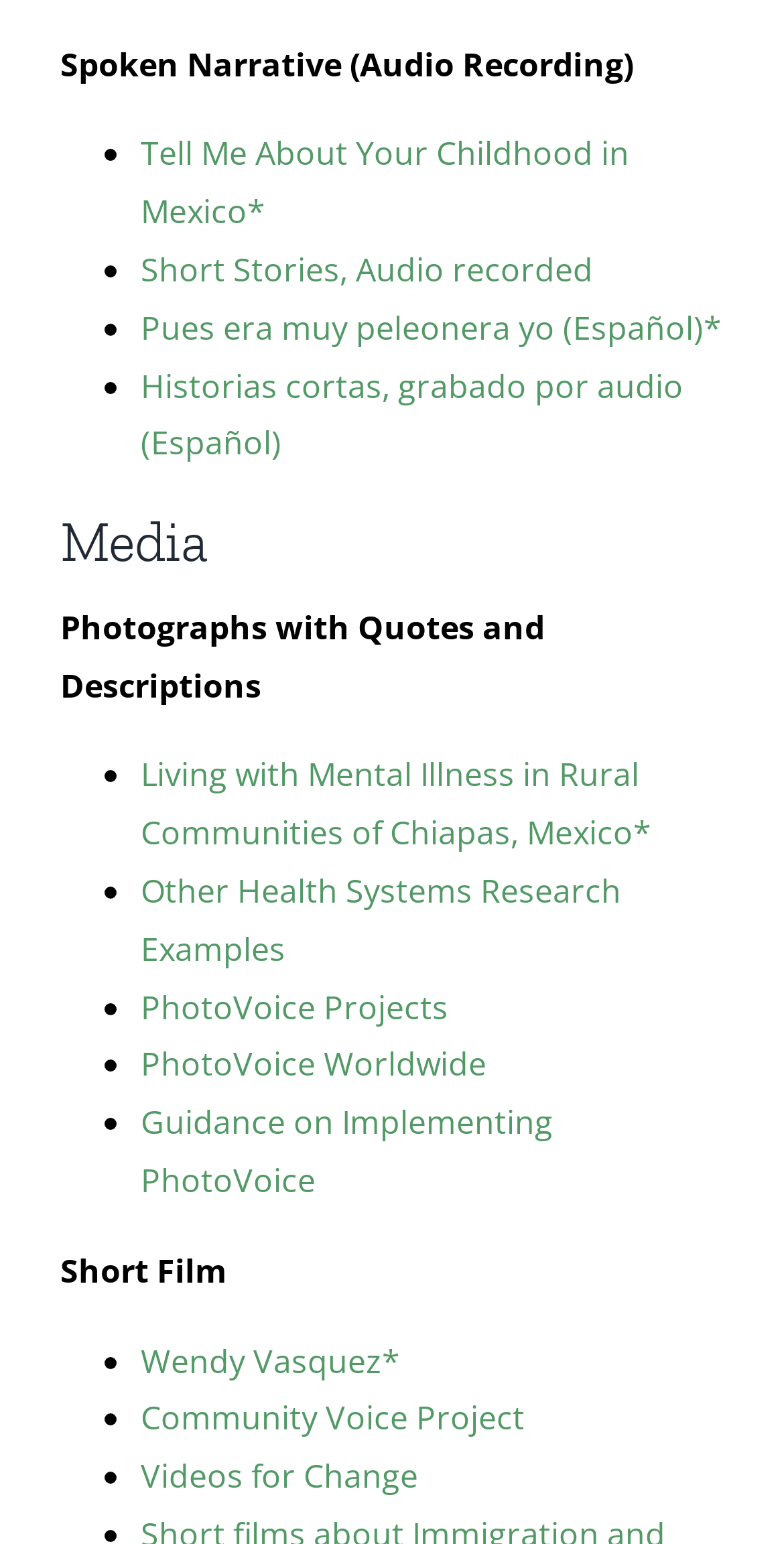Using the description "Other Health Systems Research Examples", locate and provide the bounding box of the UI element.

[0.179, 0.563, 0.792, 0.629]